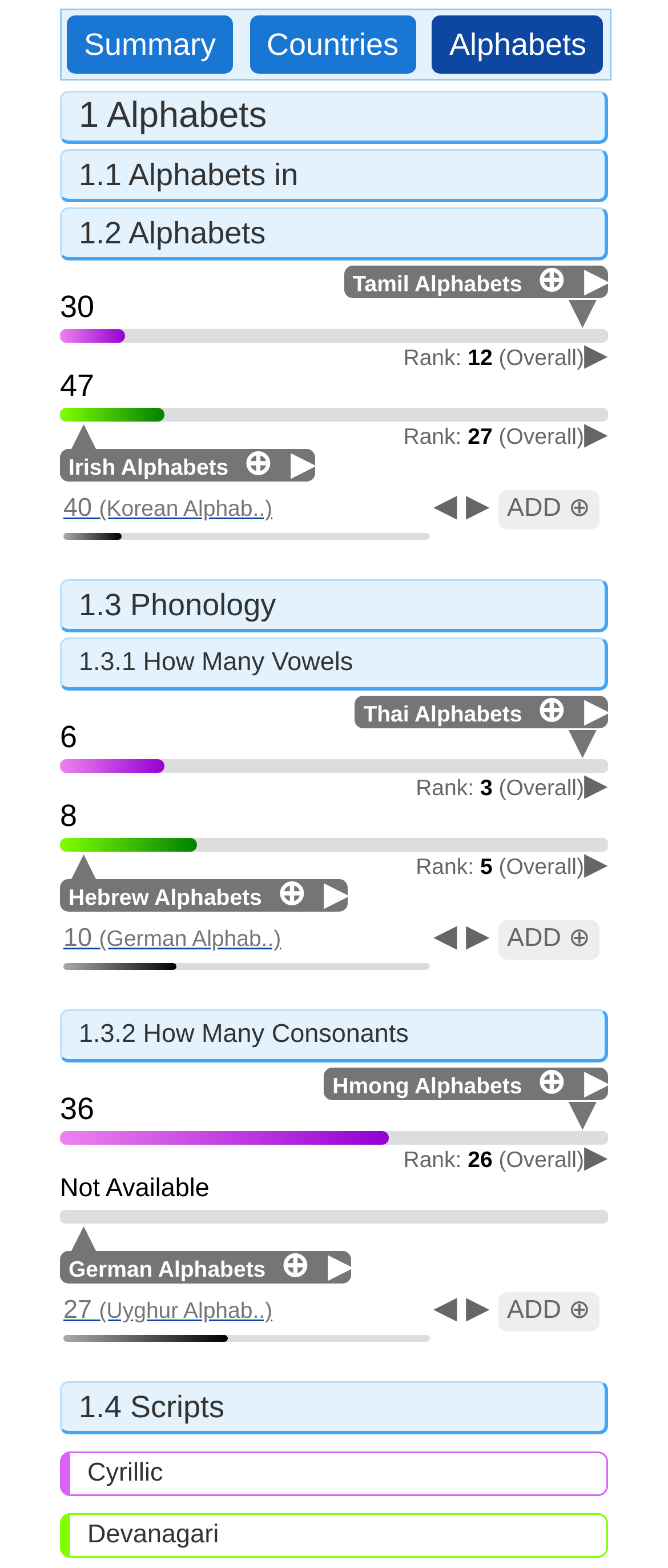What is the purpose of the 'Add to Compare' button?
Answer the question with as much detail as you can, using the image as a reference.

The 'Add to Compare' button is a generic element with the text 'Add [Alphabet] to Compare!' and is likely used to compare different alphabets.